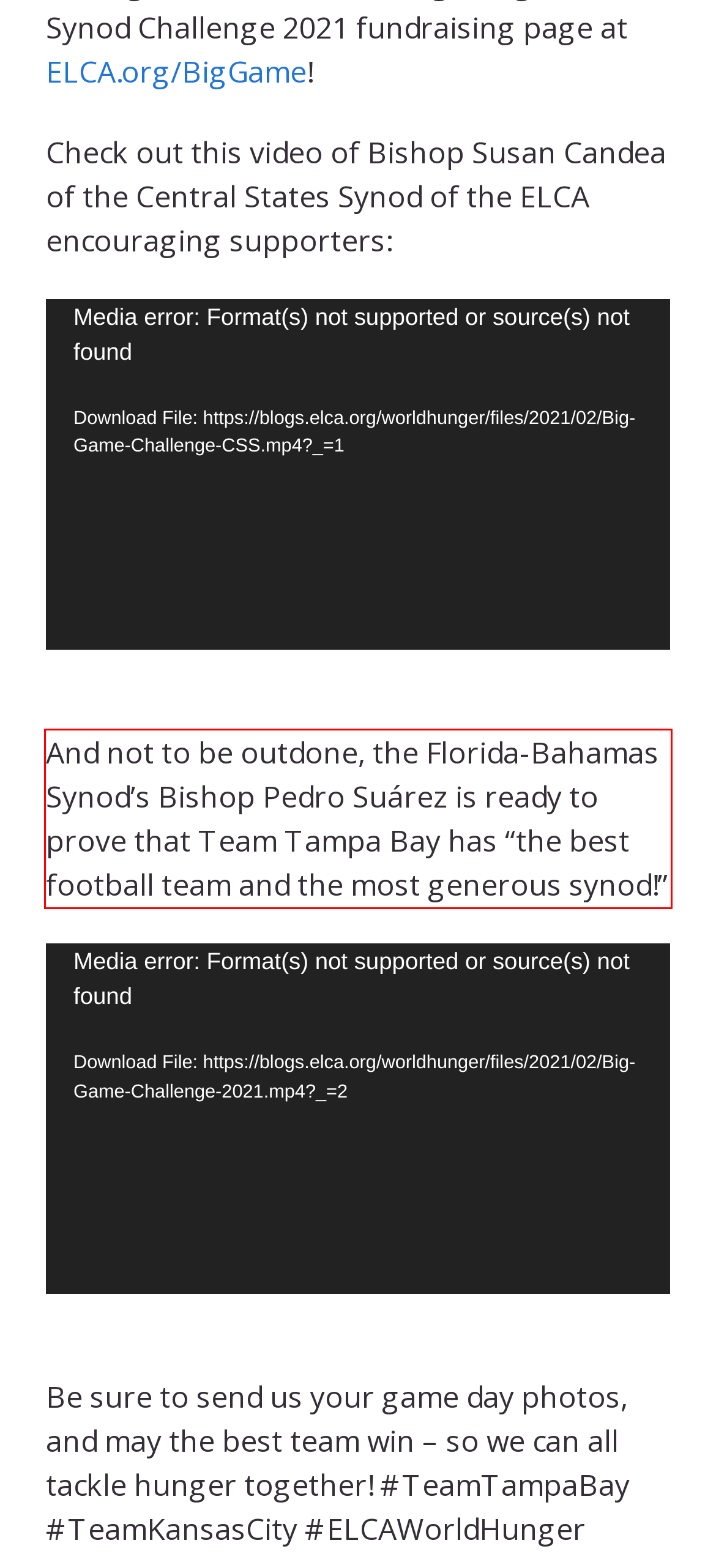Please extract the text content within the red bounding box on the webpage screenshot using OCR.

And not to be outdone, the Florida-Bahamas Synod’s Bishop Pedro Suárez is ready to prove that Team Tampa Bay has “the best football team and the most generous synod!”